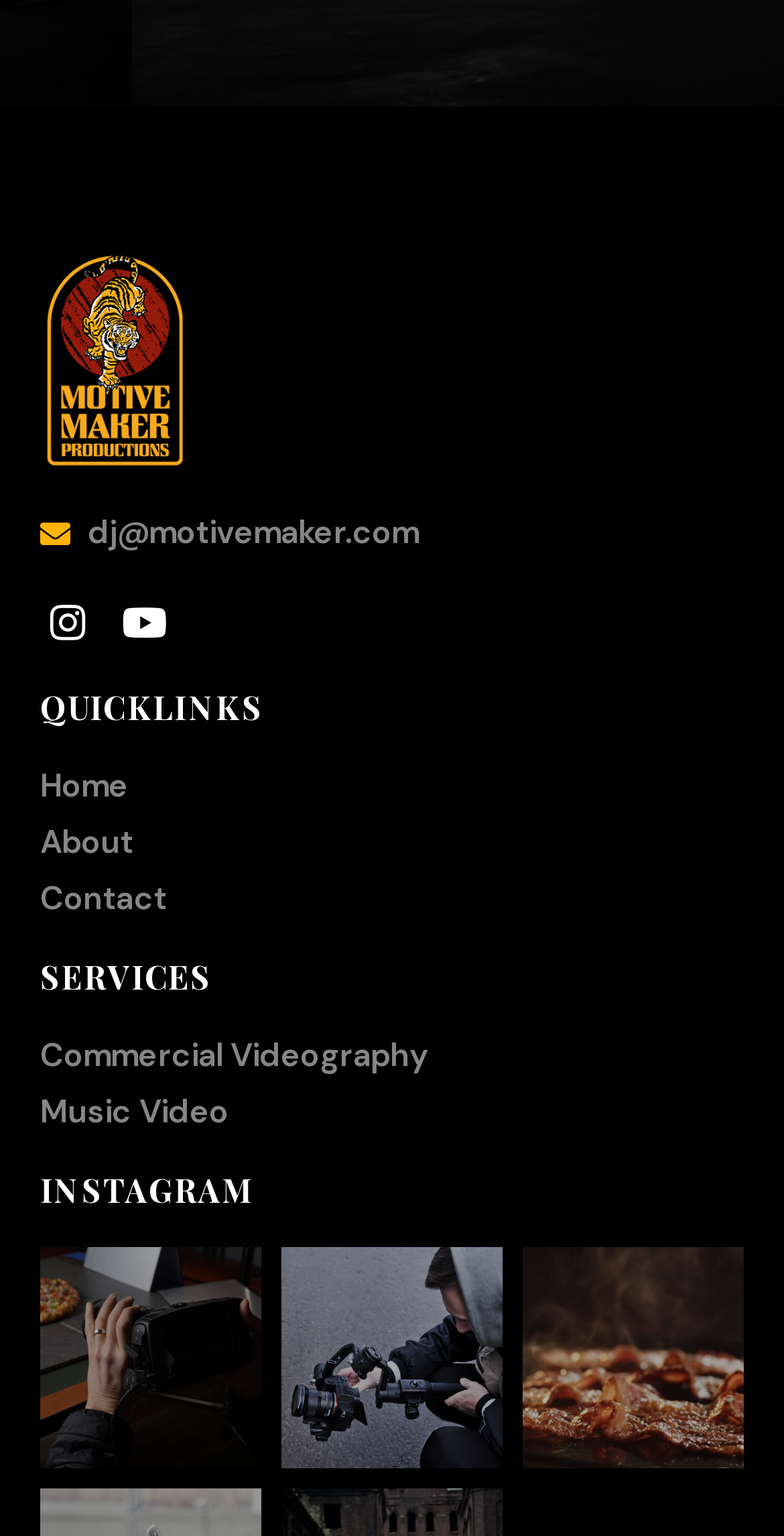How many video production samples are shown?
Using the image, provide a concise answer in one word or a short phrase.

3